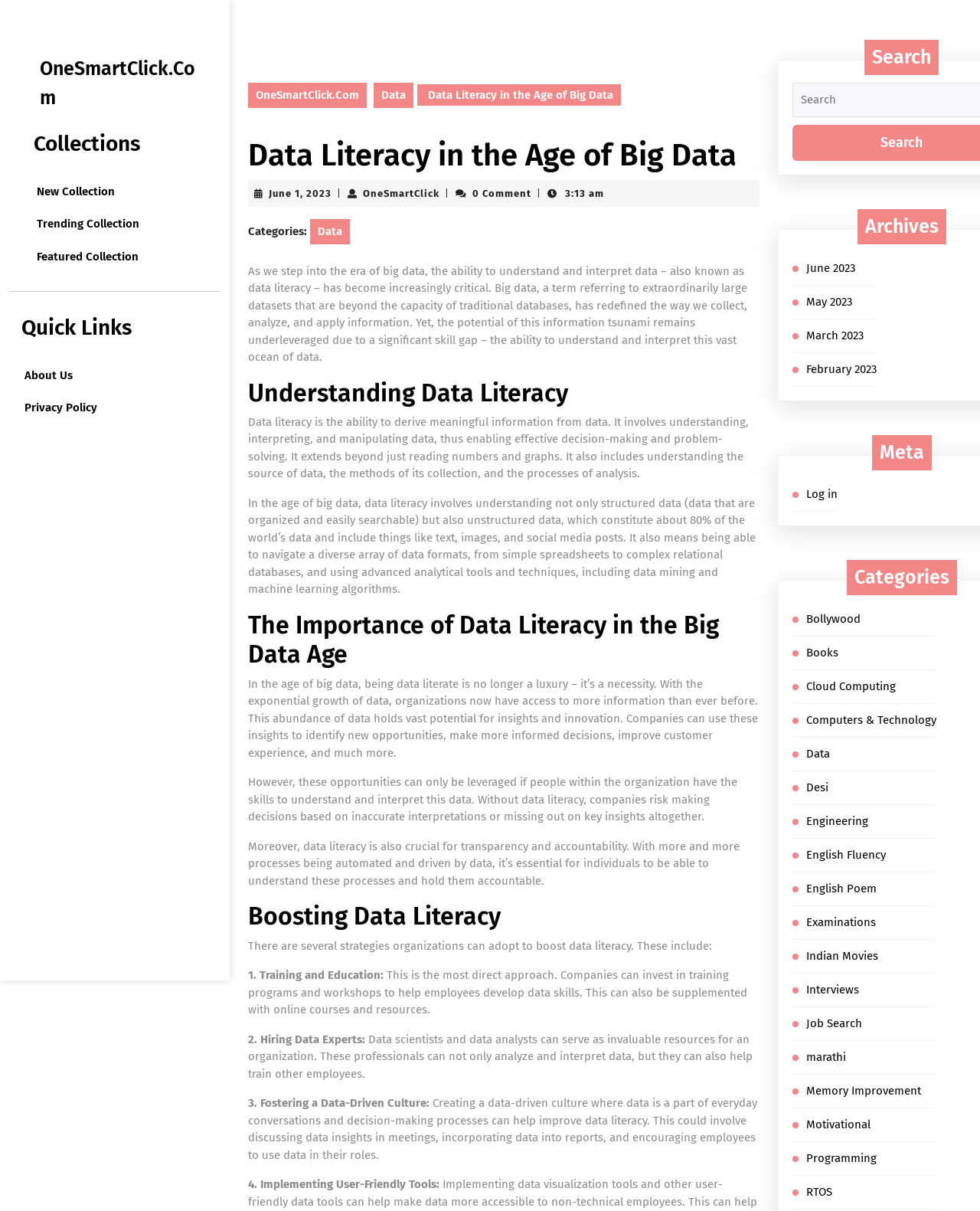Determine the bounding box coordinates of the clickable element to achieve the following action: 'Click on the 'New Collection' link'. Provide the coordinates as four float values between 0 and 1, formatted as [left, top, right, bottom].

[0.022, 0.145, 0.225, 0.171]